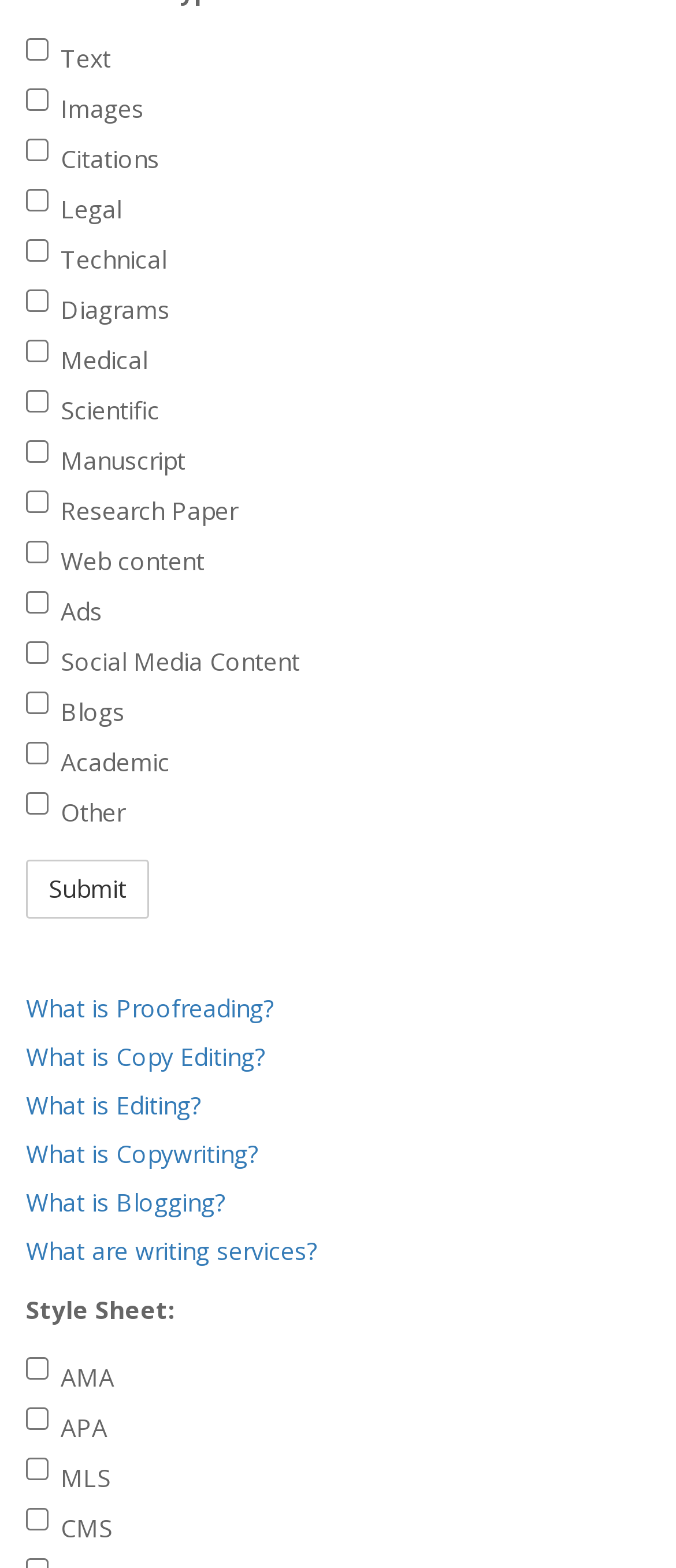Please provide a one-word or short phrase answer to the question:
What is the label of the first checkbox?

Text